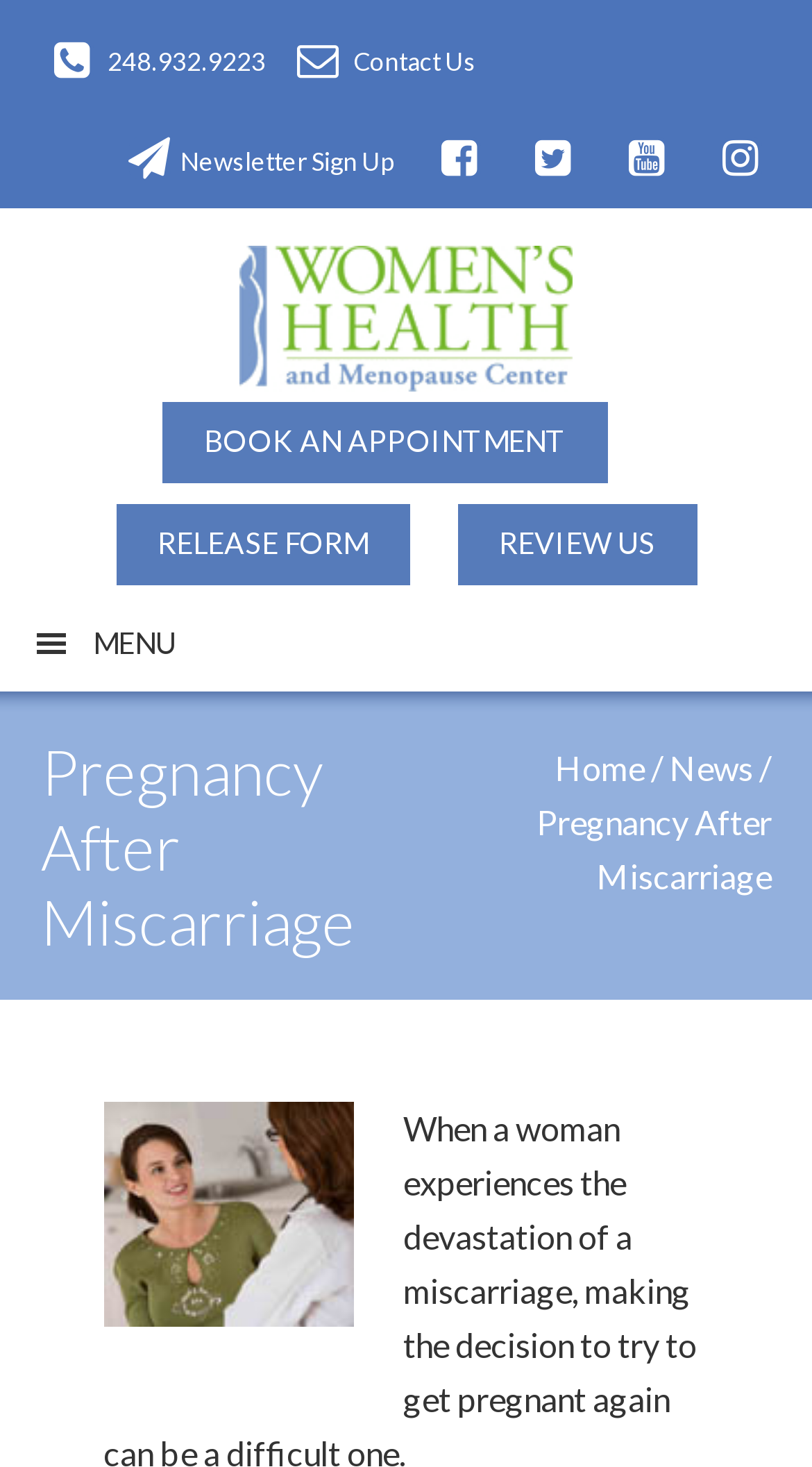Please identify the bounding box coordinates of the element's region that needs to be clicked to fulfill the following instruction: "Click the 'Newsletter Sign Up' link". The bounding box coordinates should consist of four float numbers between 0 and 1, i.e., [left, top, right, bottom].

[0.222, 0.099, 0.483, 0.12]